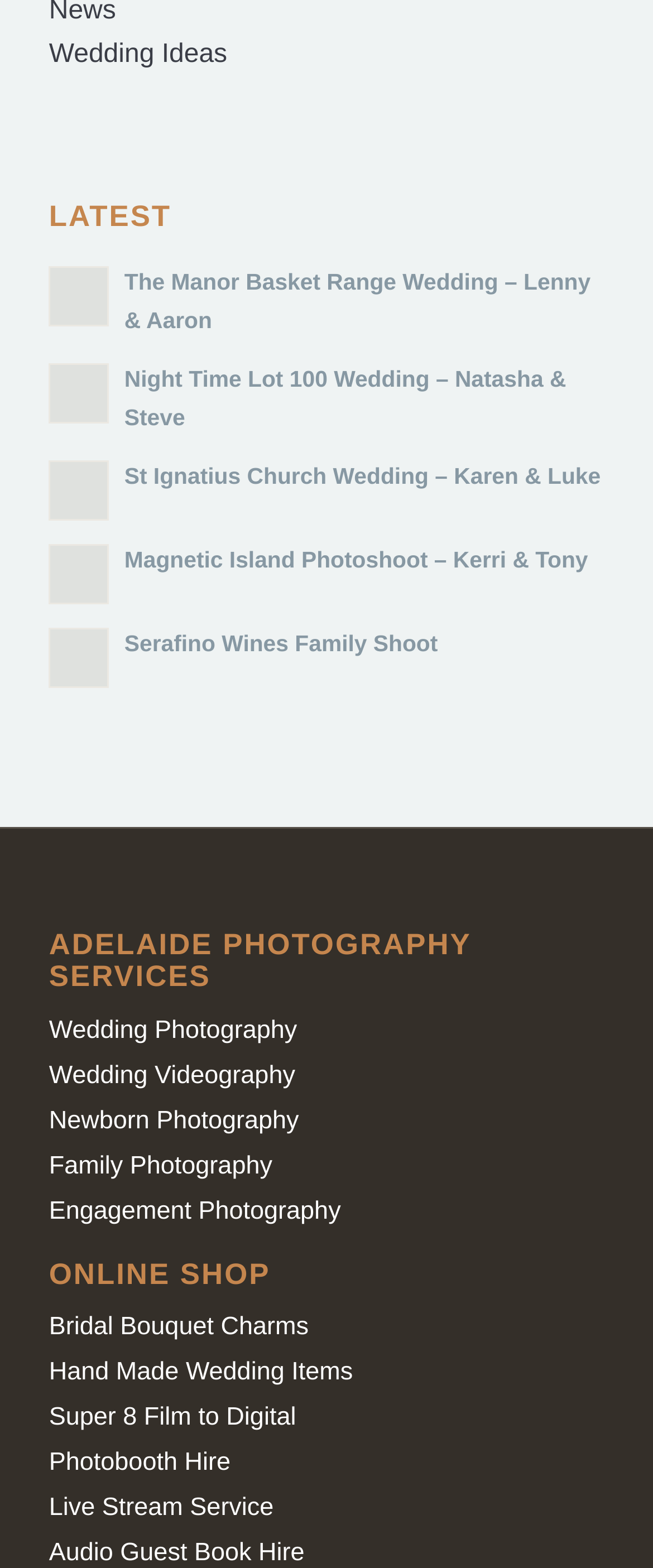What type of items are available for hire?
Using the image as a reference, deliver a detailed and thorough answer to the question.

Under the 'ONLINE SHOP' heading, there are links to hire various items including Photobooth and Audio Guest Book, indicating that these items are available for rental for events such as weddings.